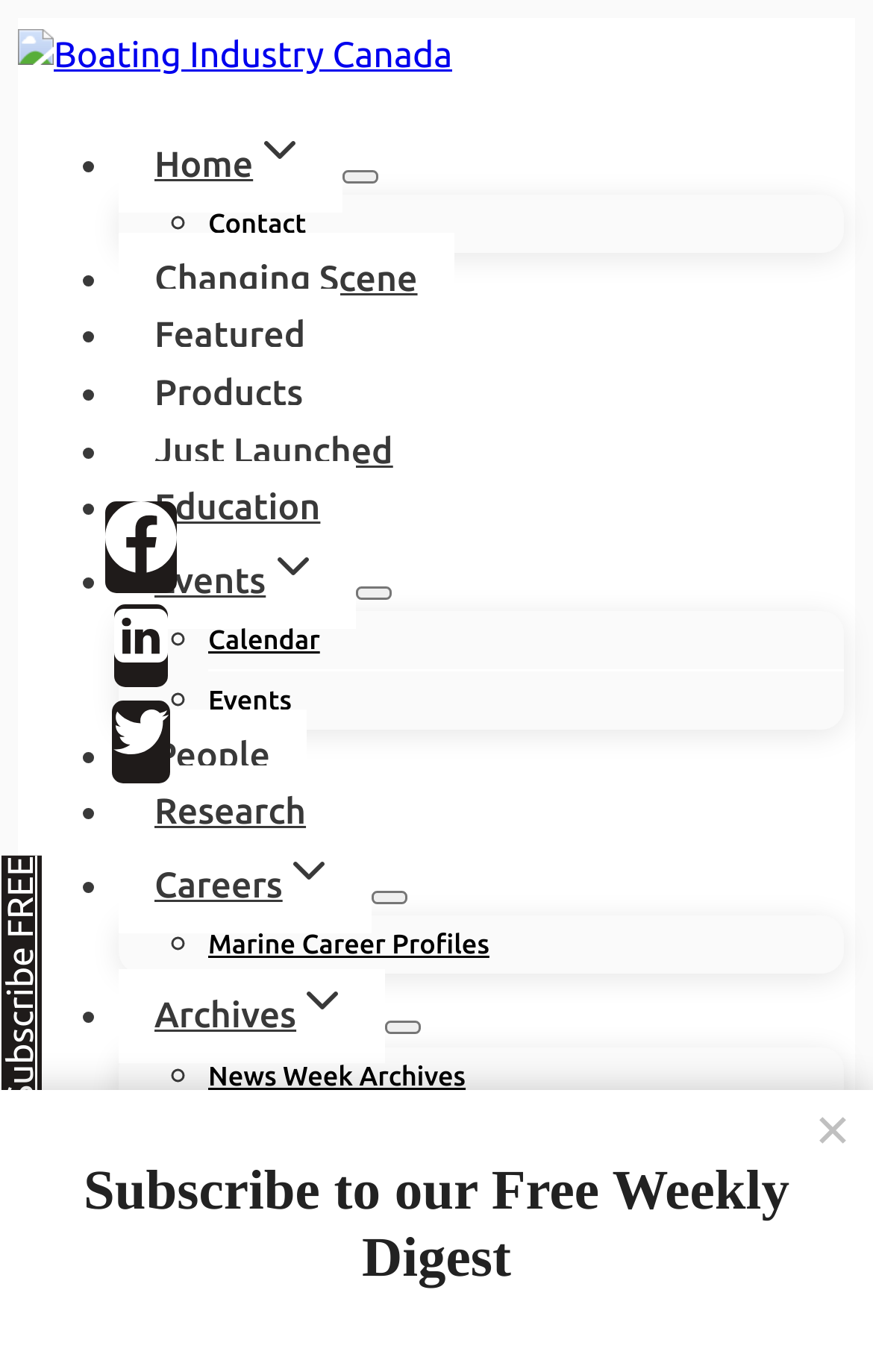Is the search form expanded?
Provide a thorough and detailed answer to the question.

I found the button element with the ID '1436' which is labeled as 'View Search Form'. The 'expanded' property of this element is set to 'False', indicating that the search form is not expanded.